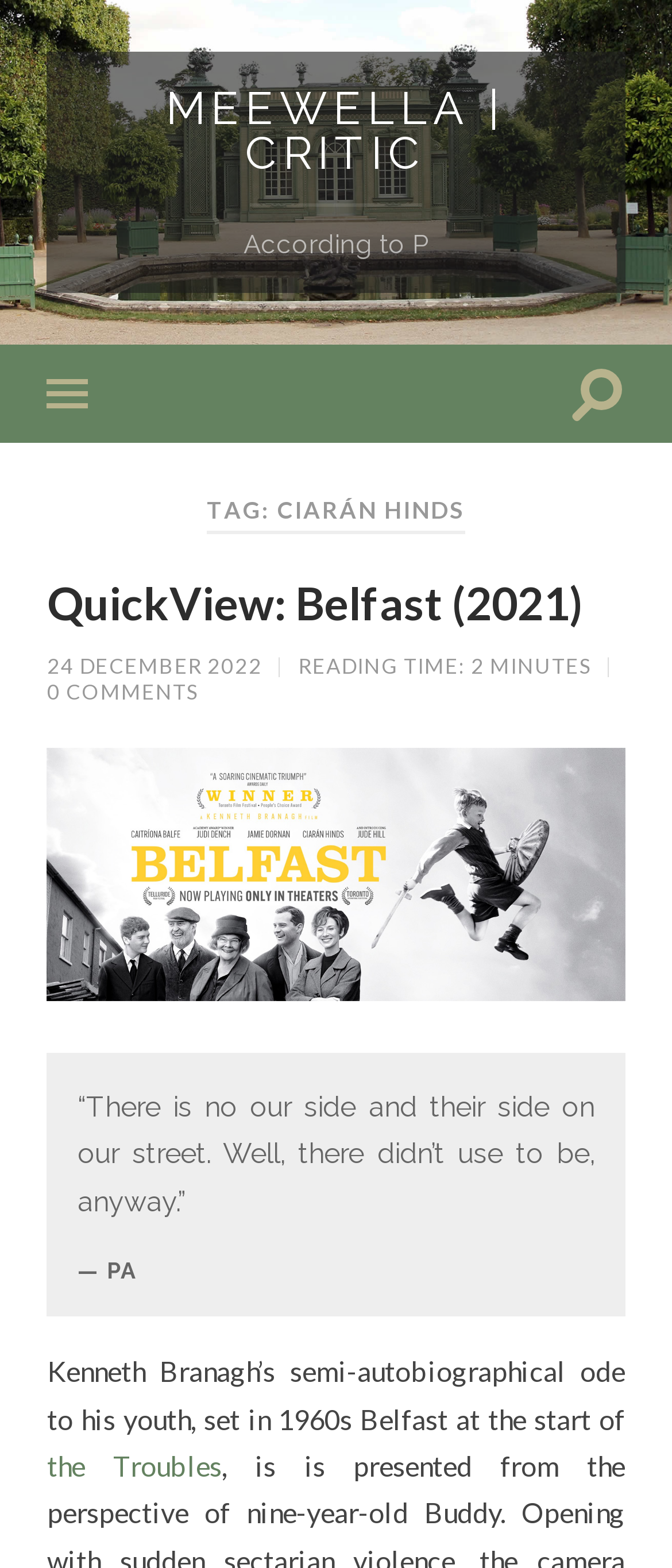Based on the visual content of the image, answer the question thoroughly: What is the topic of the article?

I determined the answer by analyzing the heading elements and the content of the webpage. The presence of the heading 'QuickView: Belfast (2021)' and the quote from the movie suggests that the topic of the article is the movie 'Belfast (2021)'.